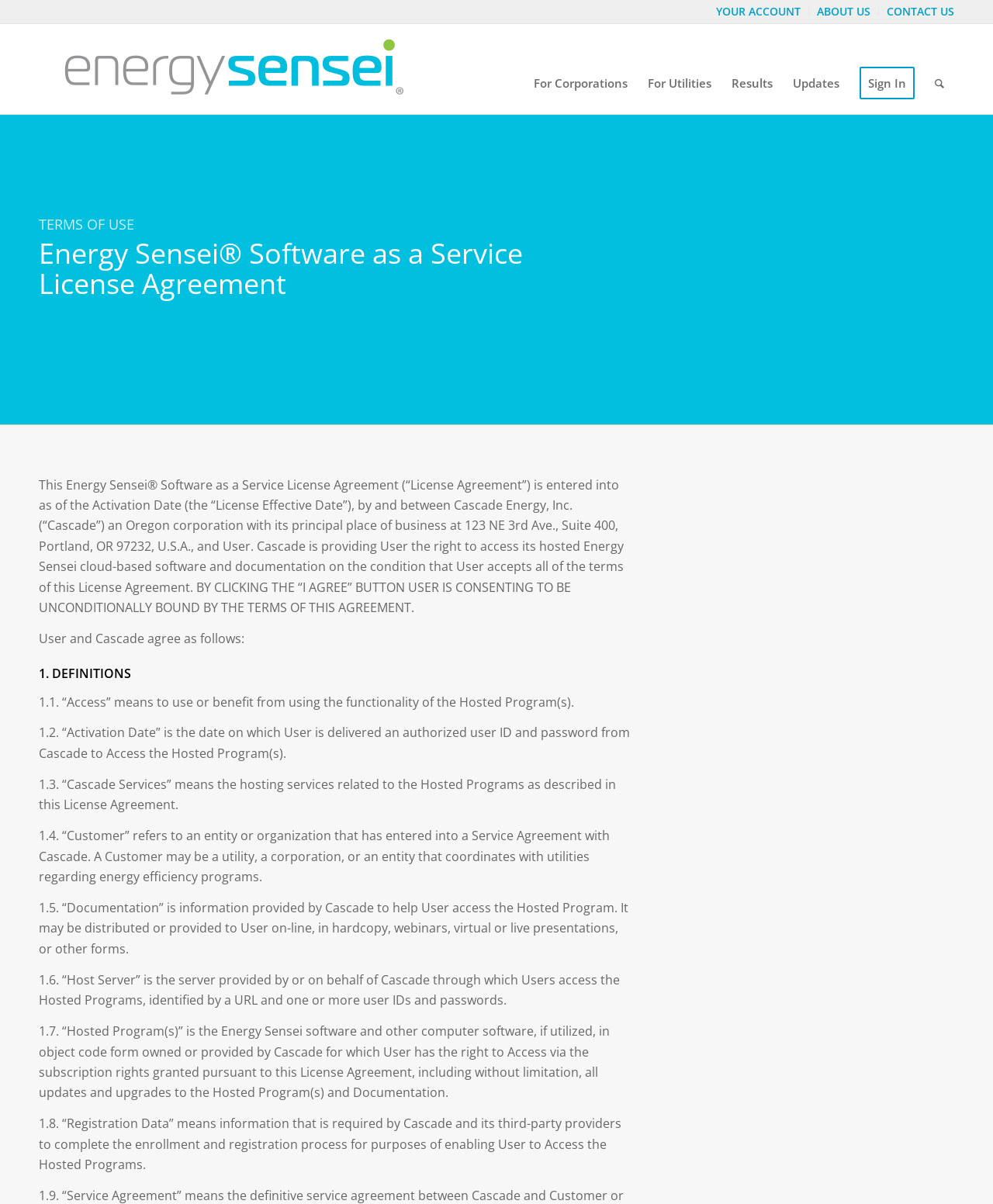What is the definition of 'Access' in this agreement?
Please use the visual content to give a single word or phrase answer.

To use or benefit from using the functionality of the Hosted Program(s)